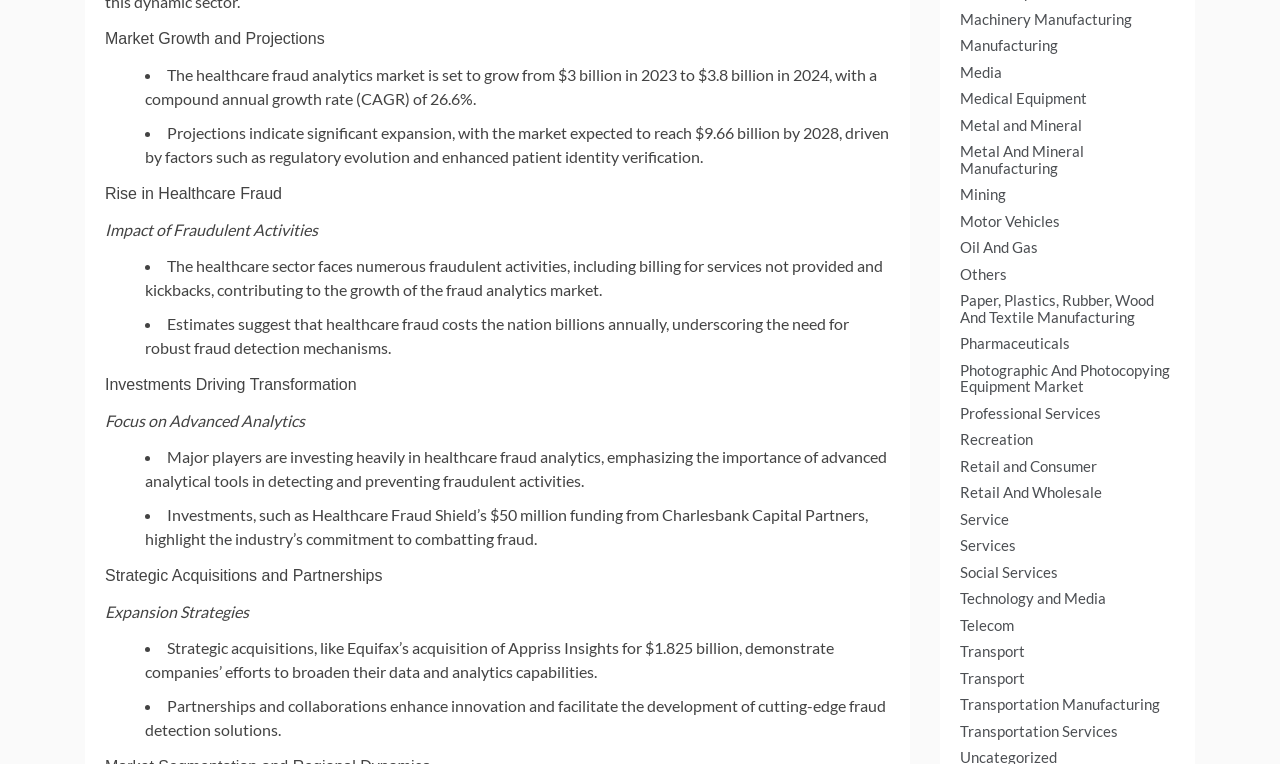Identify the bounding box coordinates for the UI element mentioned here: "Medical Equipment". Provide the coordinates as four float values between 0 and 1, i.e., [left, top, right, bottom].

[0.75, 0.118, 0.849, 0.14]